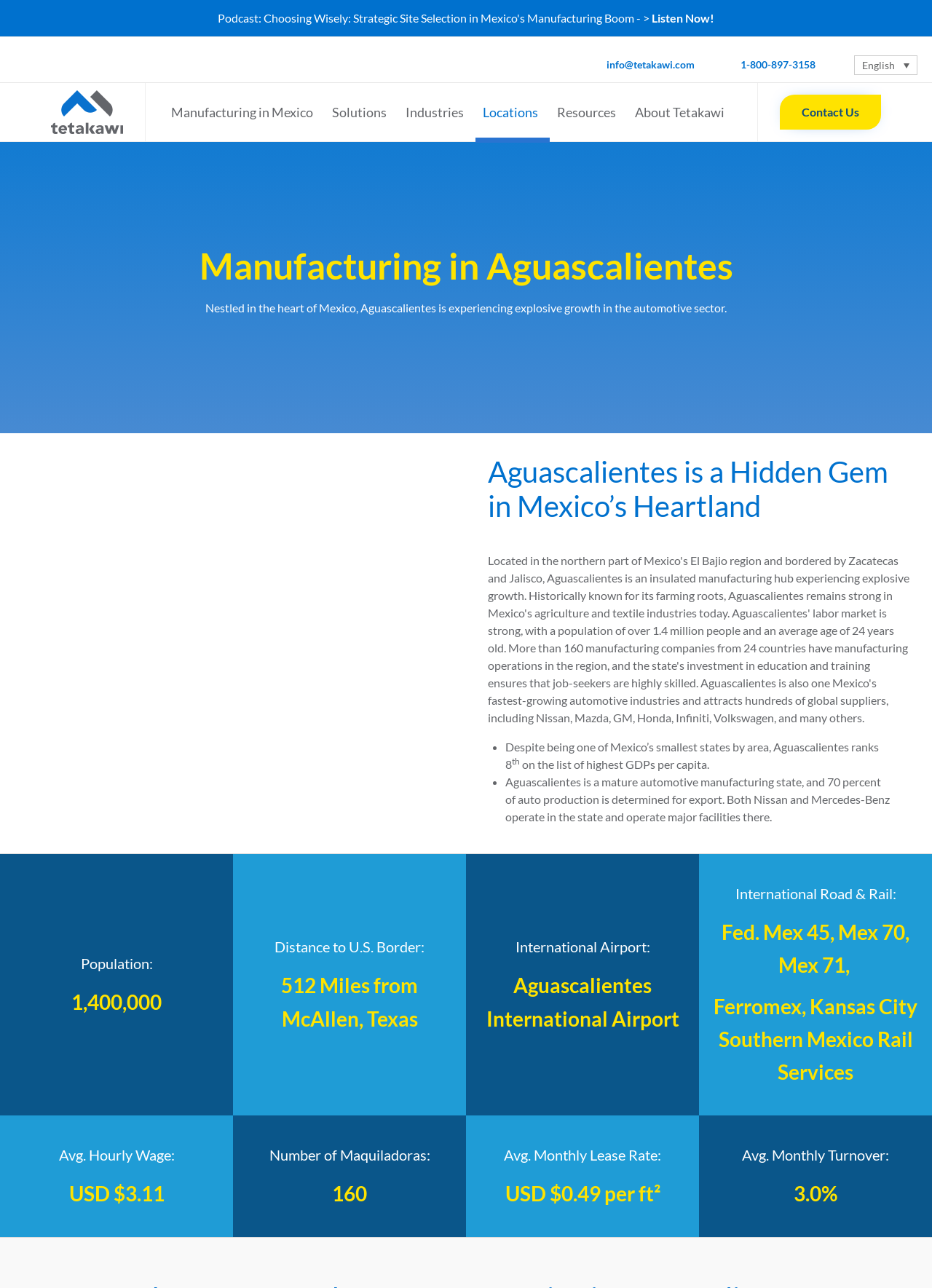Identify the bounding box coordinates necessary to click and complete the given instruction: "Contact us through email".

[0.628, 0.044, 0.769, 0.055]